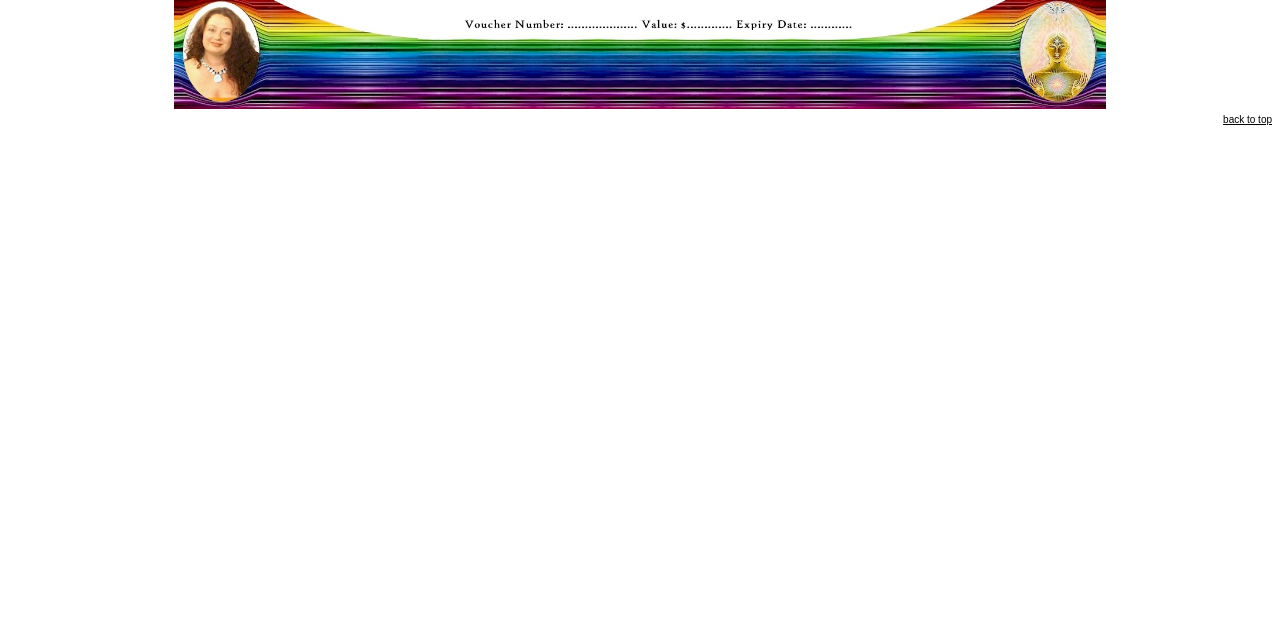Please provide the bounding box coordinates for the UI element as described: "back to top". The coordinates must be four floats between 0 and 1, represented as [left, top, right, bottom].

[0.006, 0.178, 0.994, 0.198]